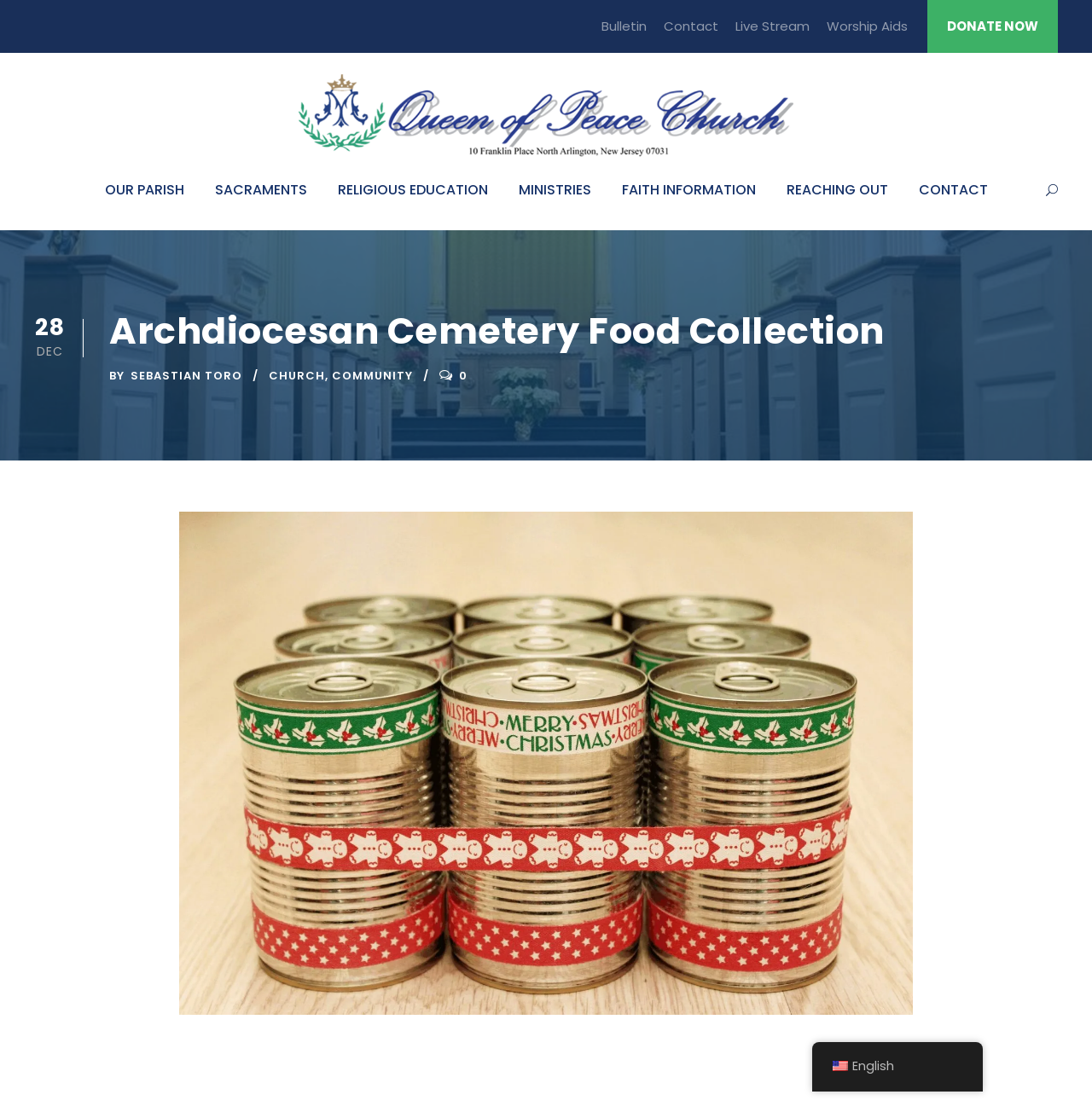Provide the bounding box coordinates of the HTML element described by the text: "English".

[0.744, 0.937, 0.9, 0.982]